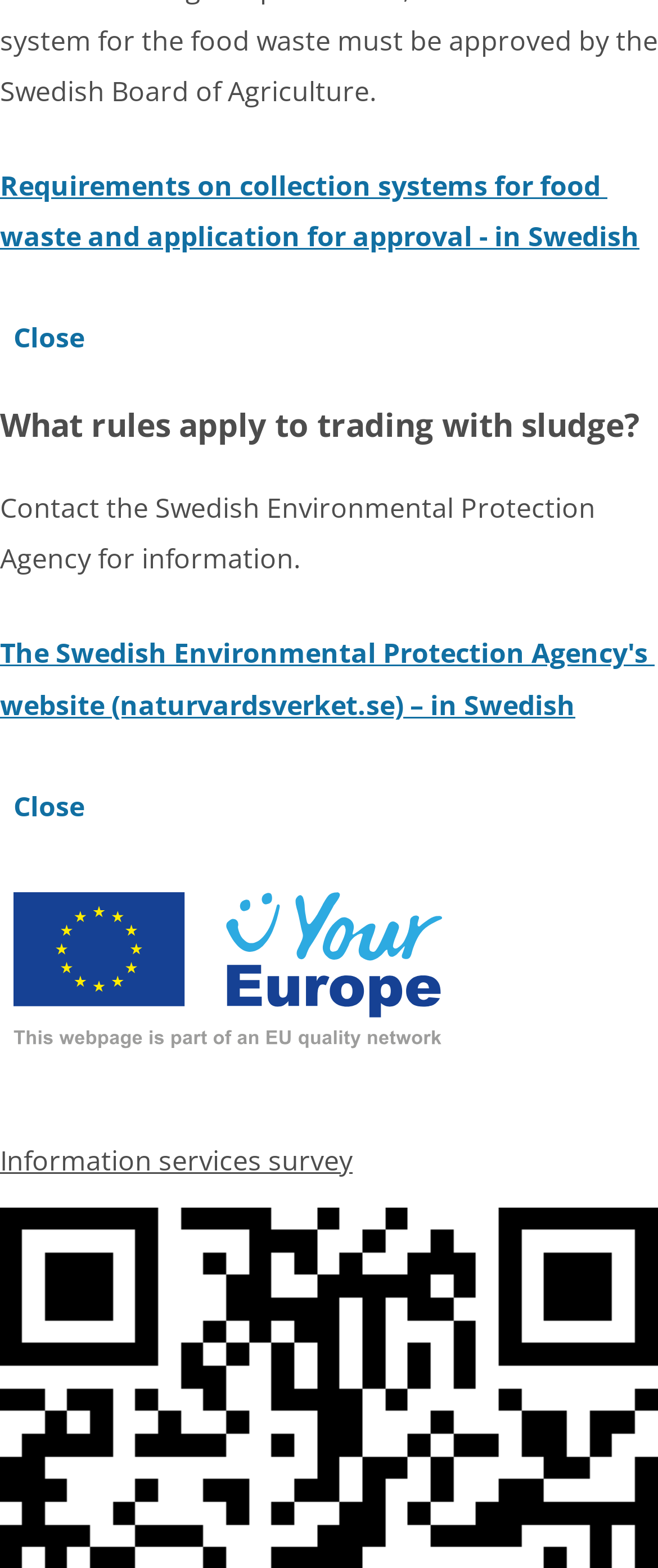Look at the image and give a detailed response to the following question: What is the language of the linked website?

The link 'The Swedish Environmental Protection Agency's website (naturvardsverket.se) – in Swedish' indicates that the language of the linked website is Swedish.